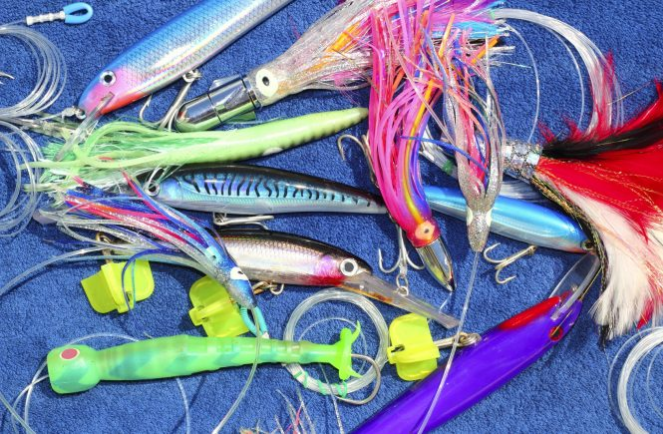What is the unique feature of the stylized squid lure?
Using the image, respond with a single word or phrase.

Distinct textures